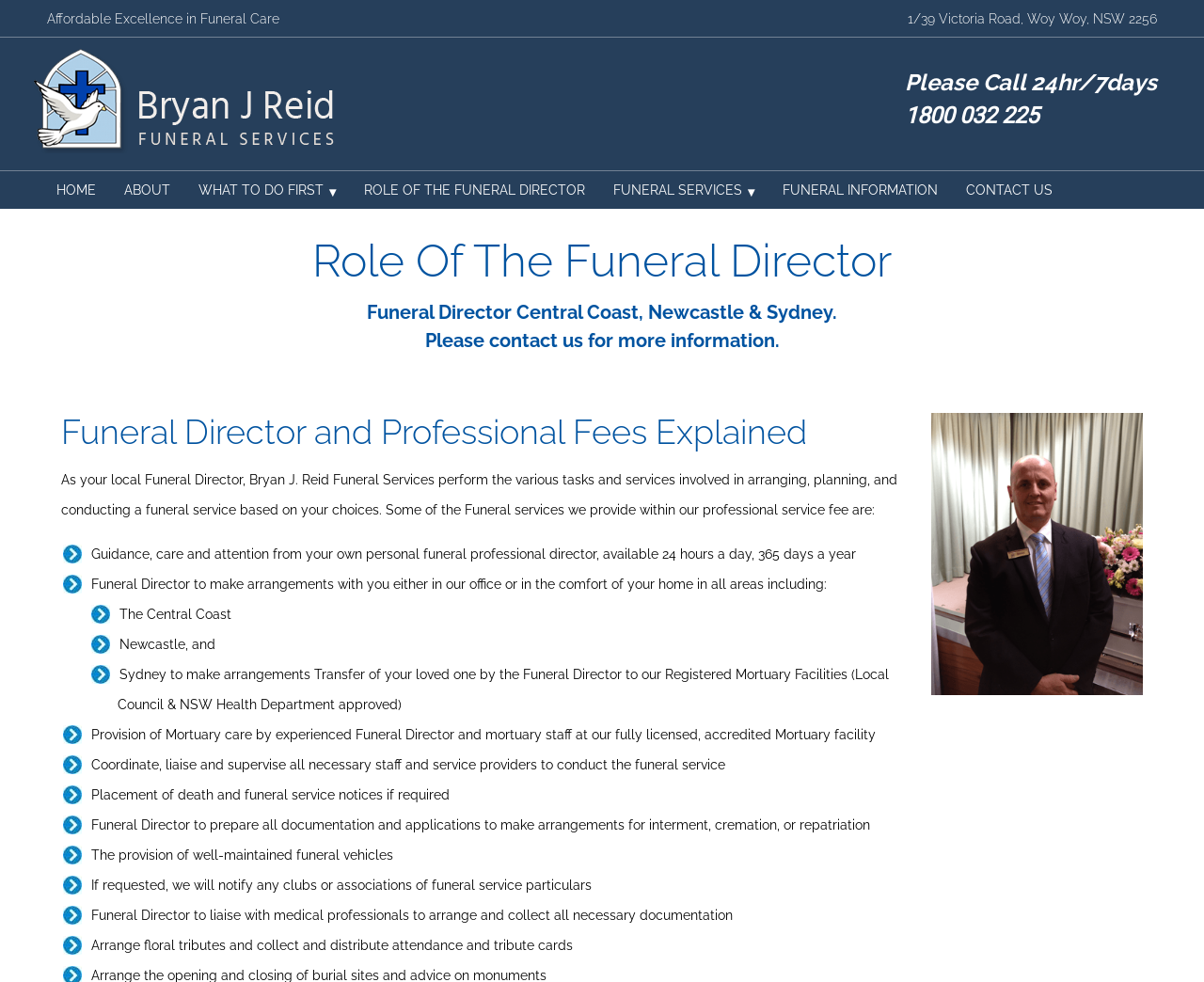Ascertain the bounding box coordinates for the UI element detailed here: "WHAT TO DO FIRST". The coordinates should be provided as [left, top, right, bottom] with each value being a float between 0 and 1.

[0.153, 0.174, 0.291, 0.213]